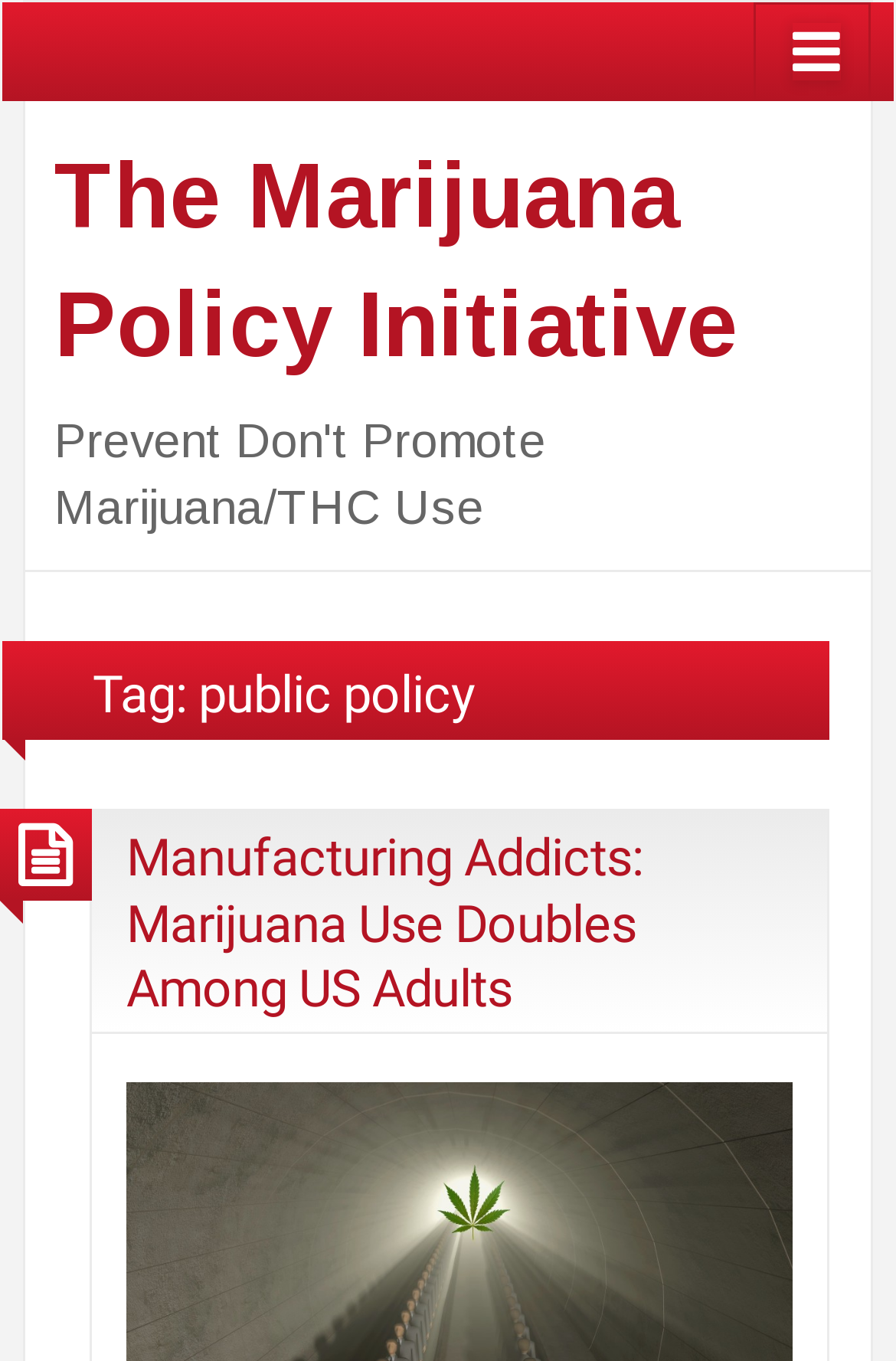Is there a navigation menu on the webpage?
Answer the question with as much detail as possible.

The presence of a button with the text '' and the description 'mobile-nav' suggests that there is a navigation menu on the webpage, which can be expanded or collapsed.